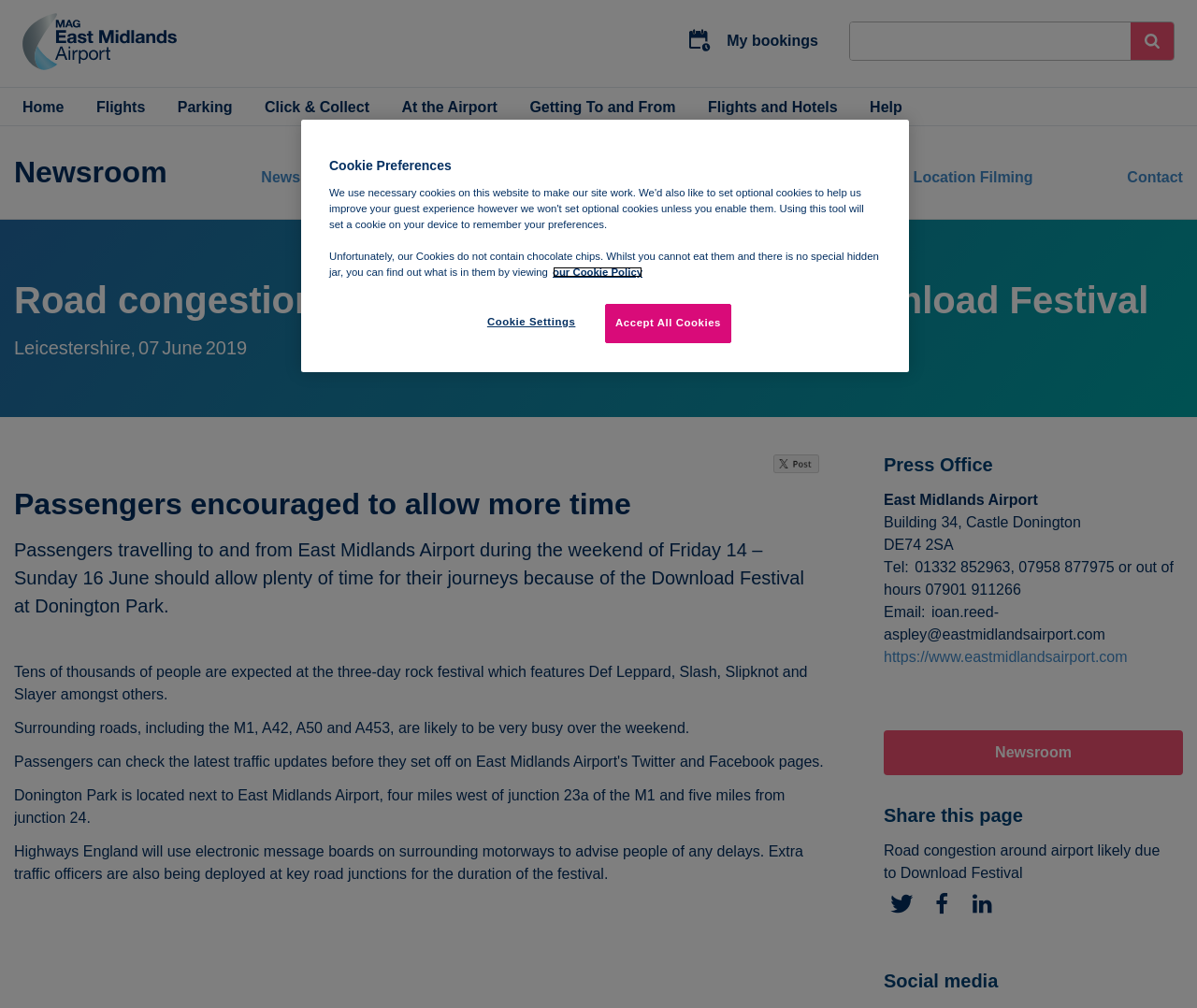Please determine the bounding box coordinates of the area that needs to be clicked to complete this task: 'Search for something'. The coordinates must be four float numbers between 0 and 1, formatted as [left, top, right, bottom].

[0.71, 0.022, 0.945, 0.059]